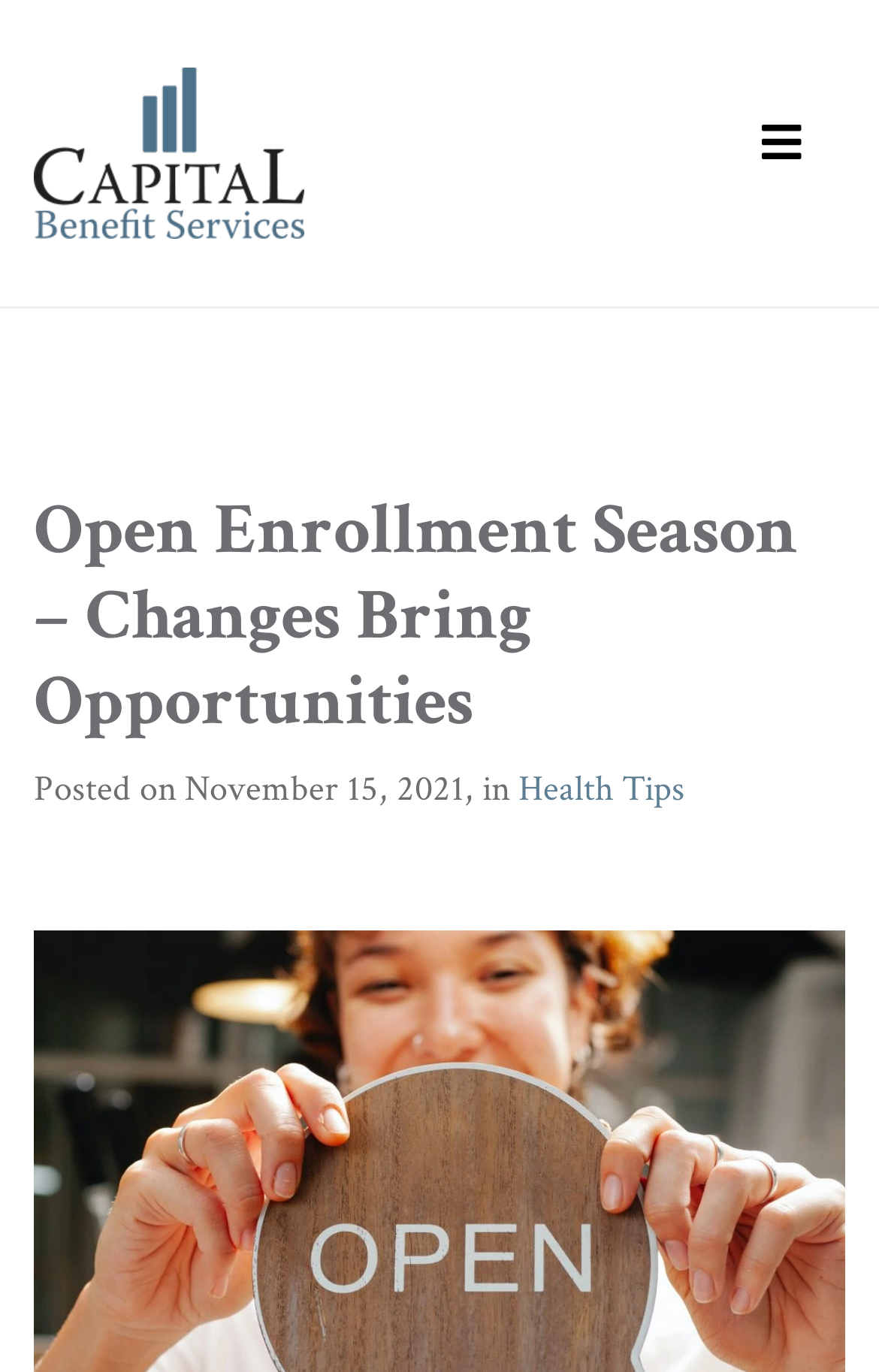Carefully examine the image and provide an in-depth answer to the question: What is the date of the latest article?

The date of the latest article can be found below the heading 'Open Enrollment Season – Changes Bring Opportunities', where it is written as 'Posted on November 15, 2021'.